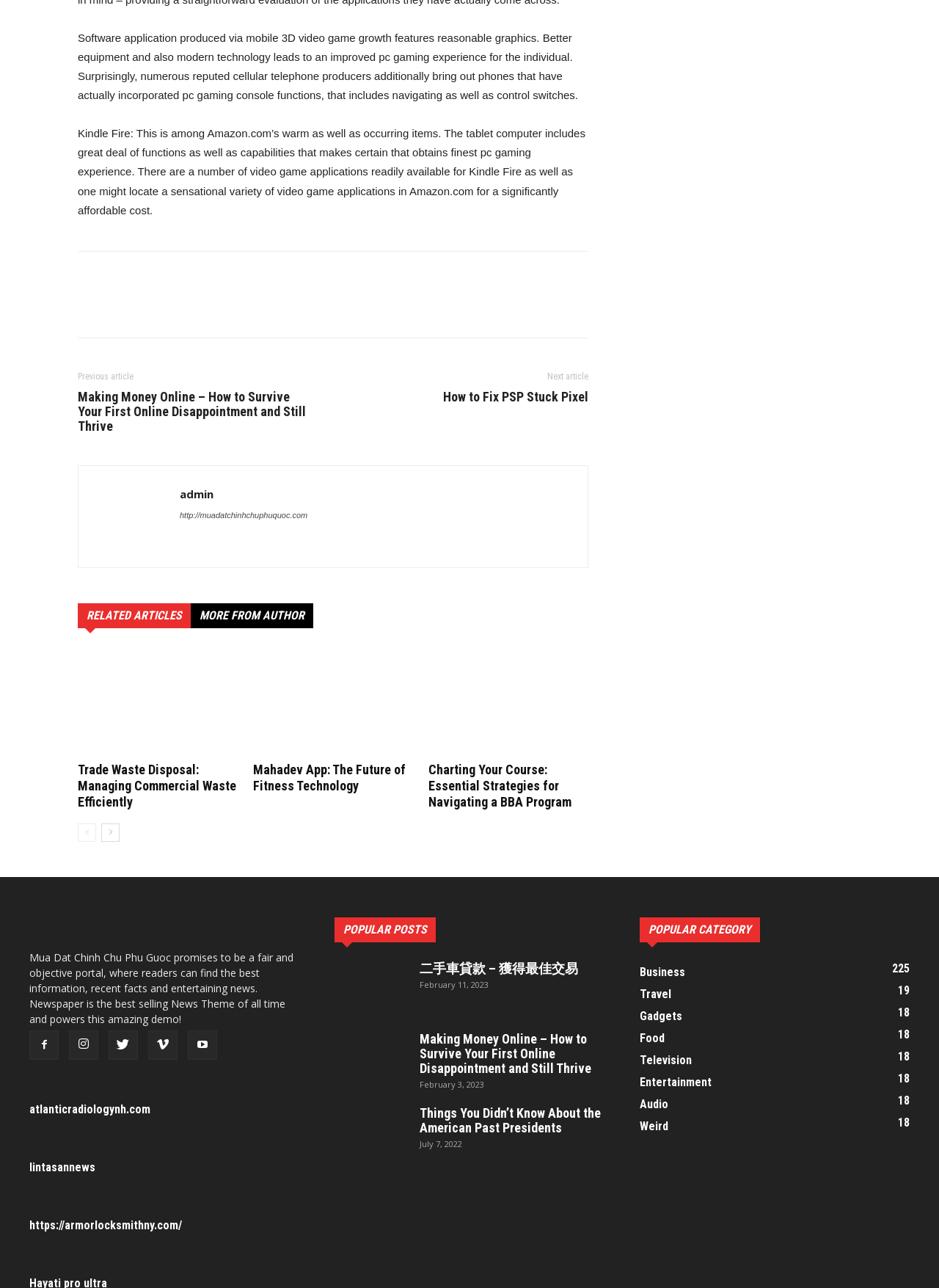What is the category with the most number of posts?
Please look at the screenshot and answer using one word or phrase.

Business